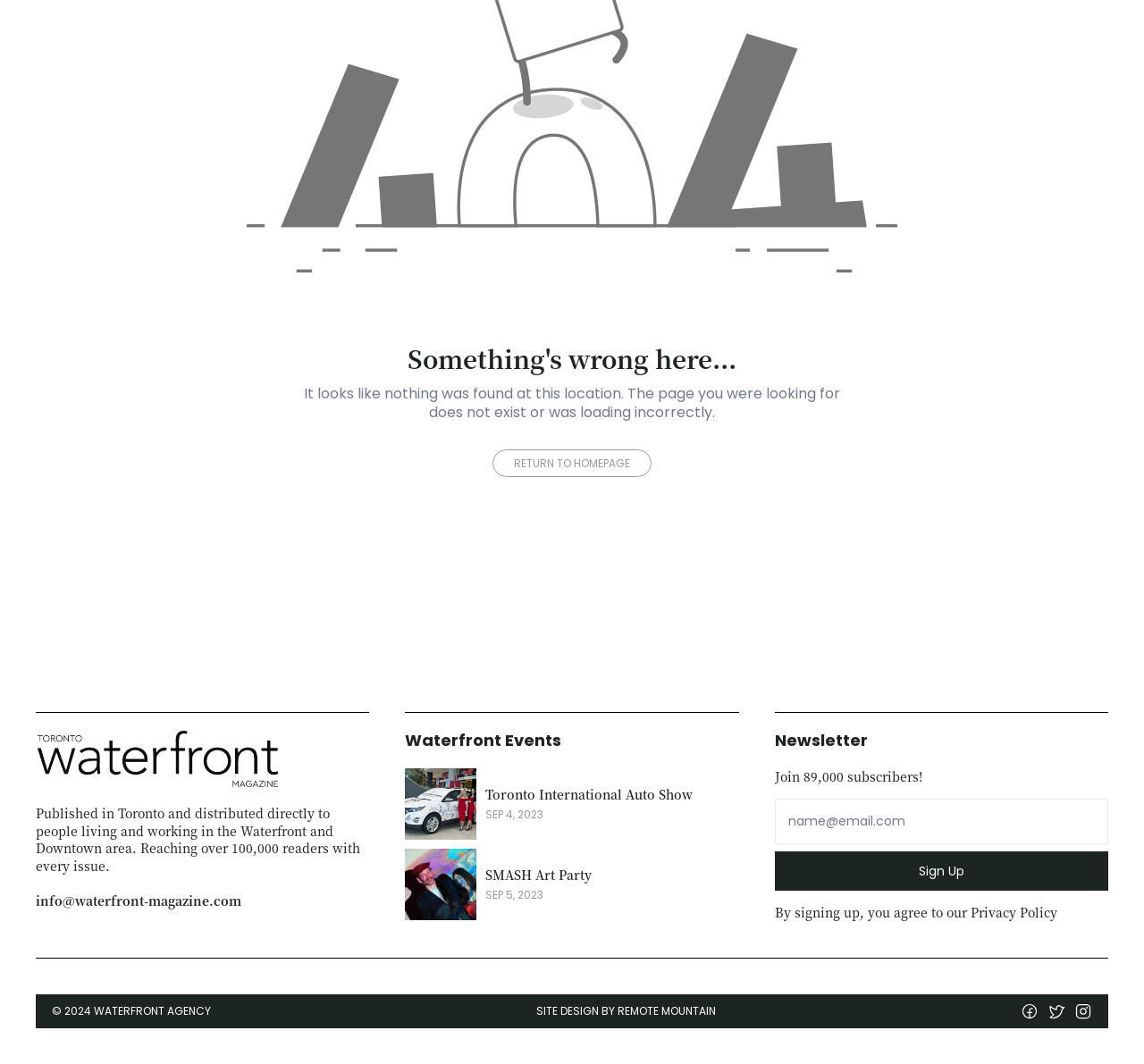Determine the bounding box for the UI element as described: "Toronto International Auto Show". The coordinates should be represented as four float numbers between 0 and 1, formatted as [left, top, right, bottom].

[0.424, 0.738, 0.606, 0.754]